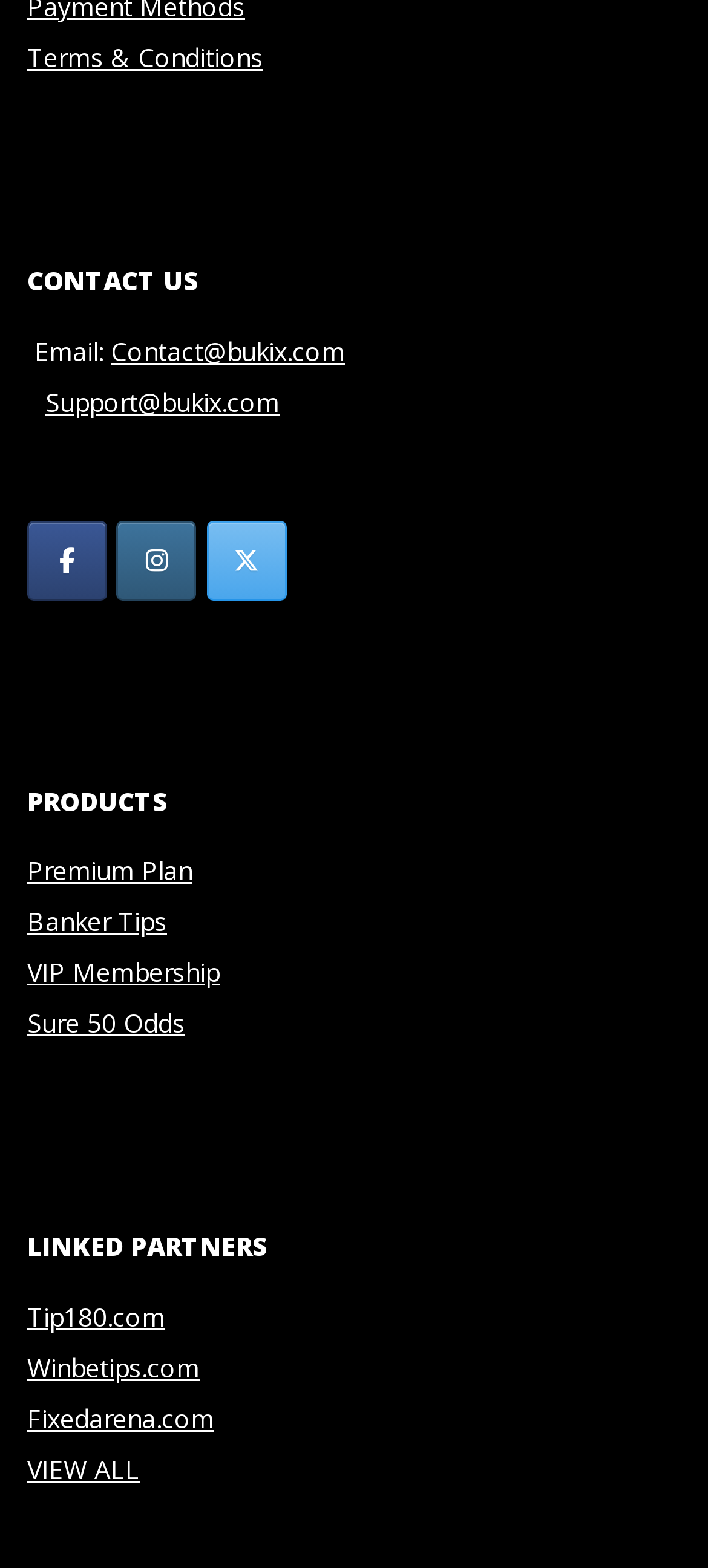Show the bounding box coordinates for the HTML element as described: "Sure 50 Odds".

[0.038, 0.641, 0.262, 0.663]